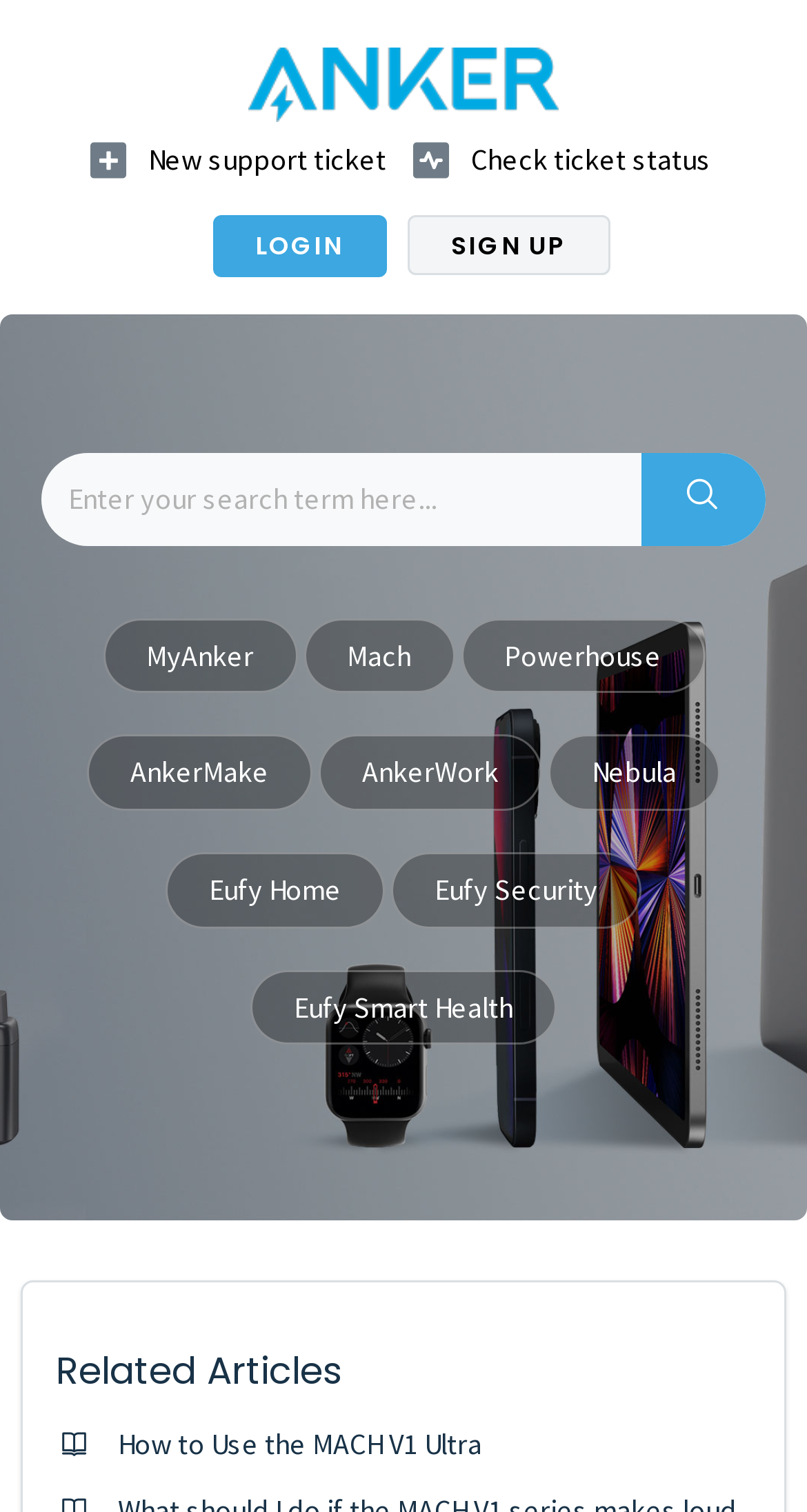Determine the bounding box coordinates for the area you should click to complete the following instruction: "log in".

[0.263, 0.142, 0.479, 0.183]